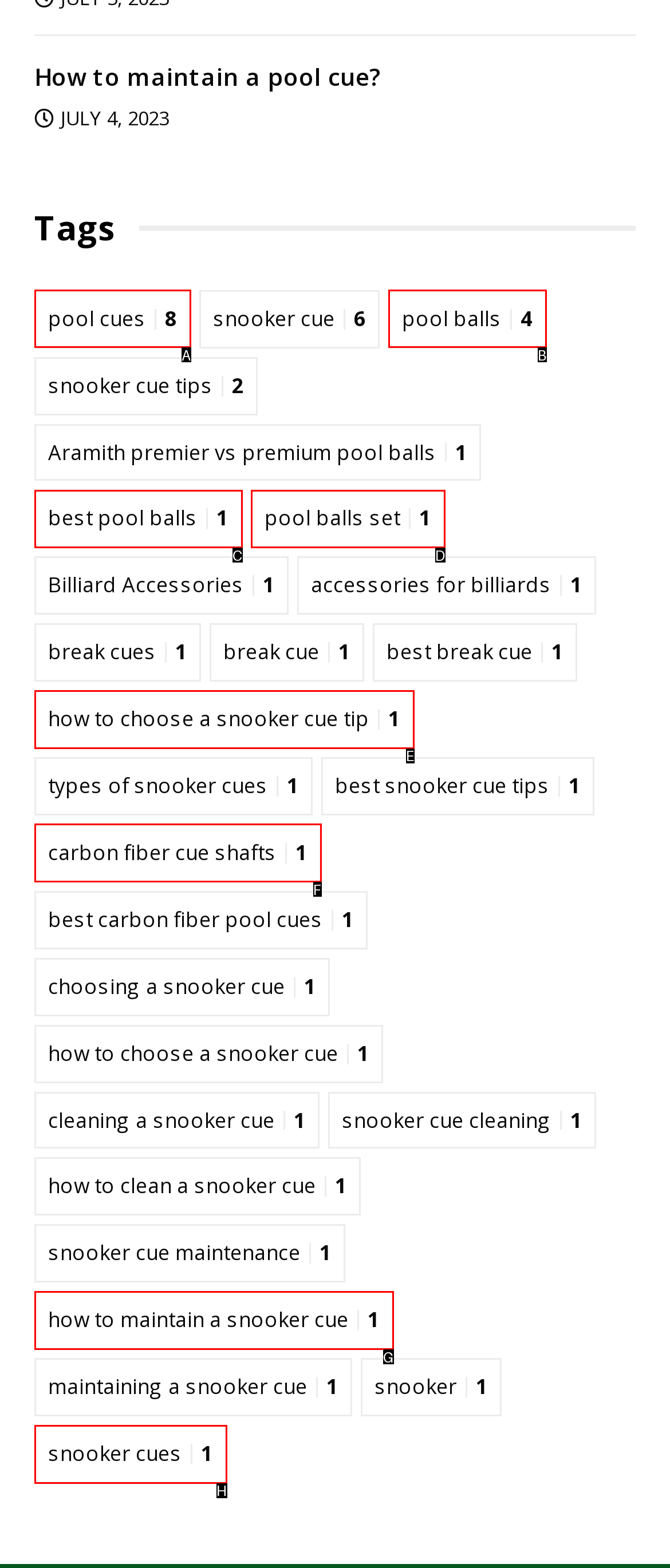Based on the provided element description: pool balls 4, identify the best matching HTML element. Respond with the corresponding letter from the options shown.

B